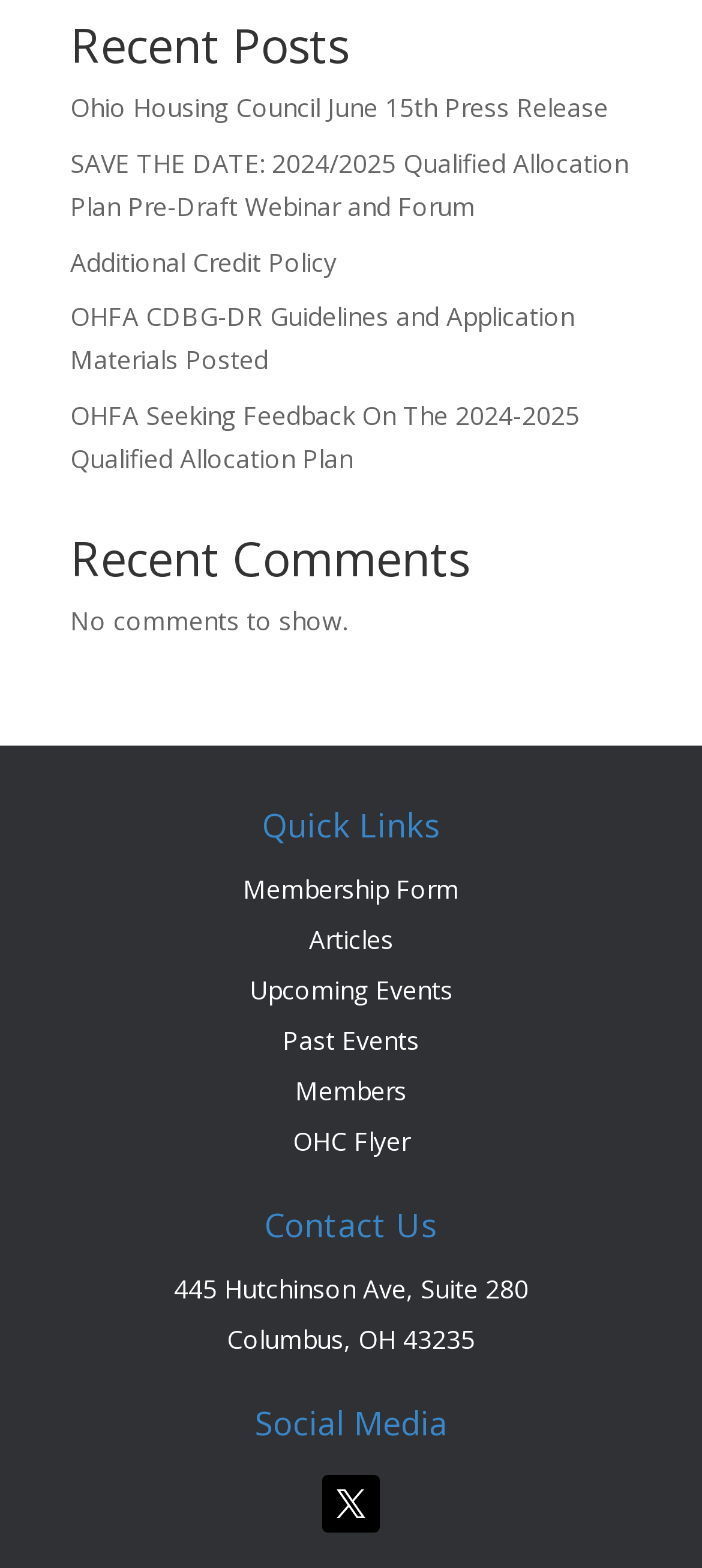What is the address of the organization?
Provide a thorough and detailed answer to the question.

The address of the organization is mentioned in the 'Contact Us' section, which includes the street address '445 Hutchinson Ave, Suite 280' and the city, state, and zip code 'Columbus, OH 43235'.